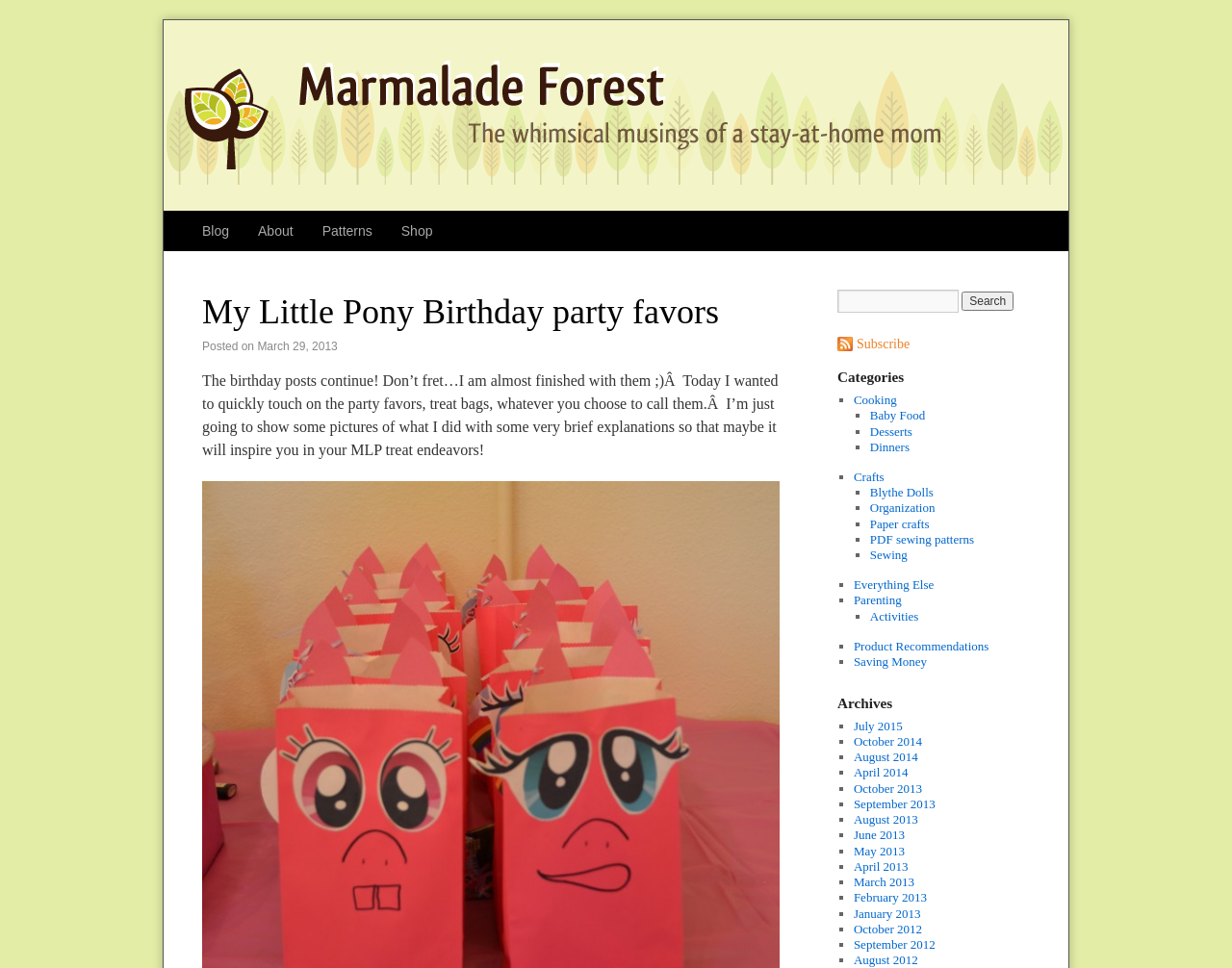Please identify the bounding box coordinates of the clickable area that will fulfill the following instruction: "Search for something". The coordinates should be in the format of four float numbers between 0 and 1, i.e., [left, top, right, bottom].

[0.68, 0.299, 0.836, 0.323]